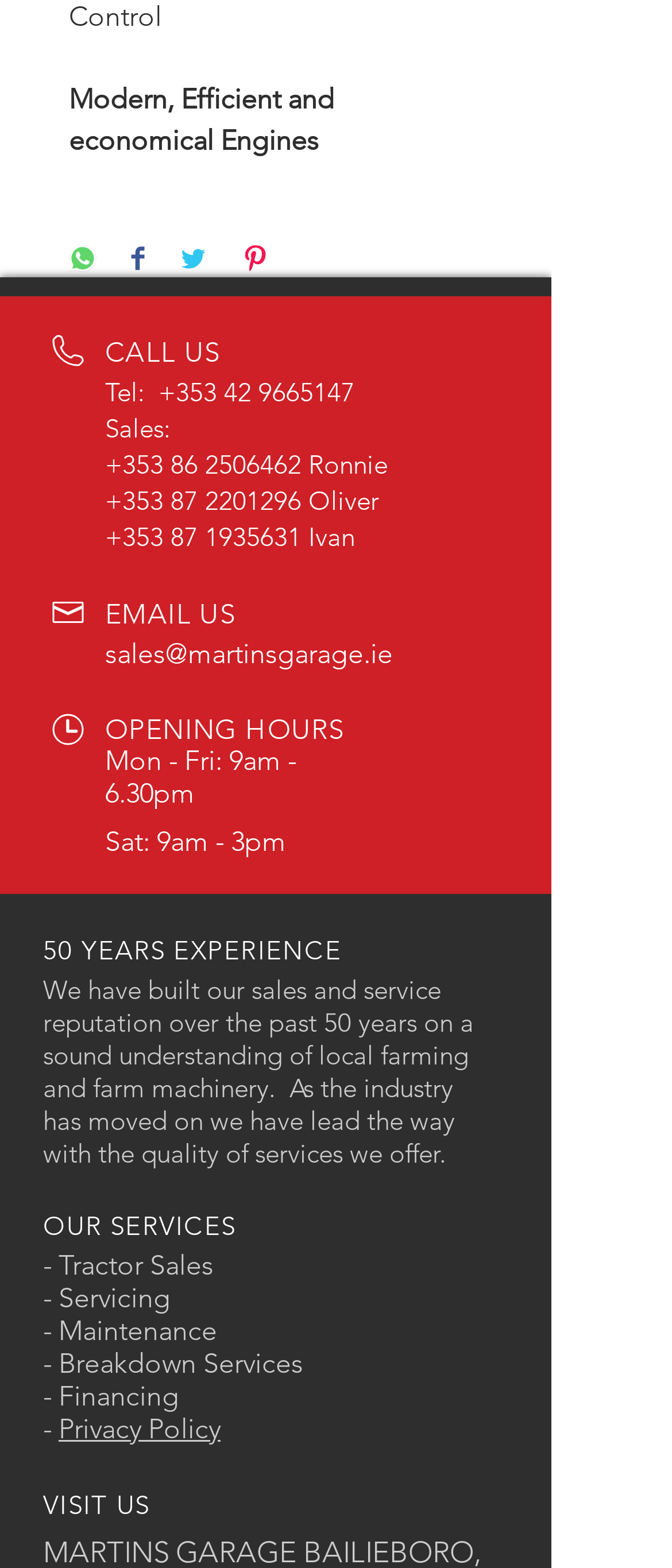Provide a brief response to the question using a single word or phrase: 
What are the company's opening hours?

Mon-Fri: 9am-6.30pm, Sat: 9am-3pm